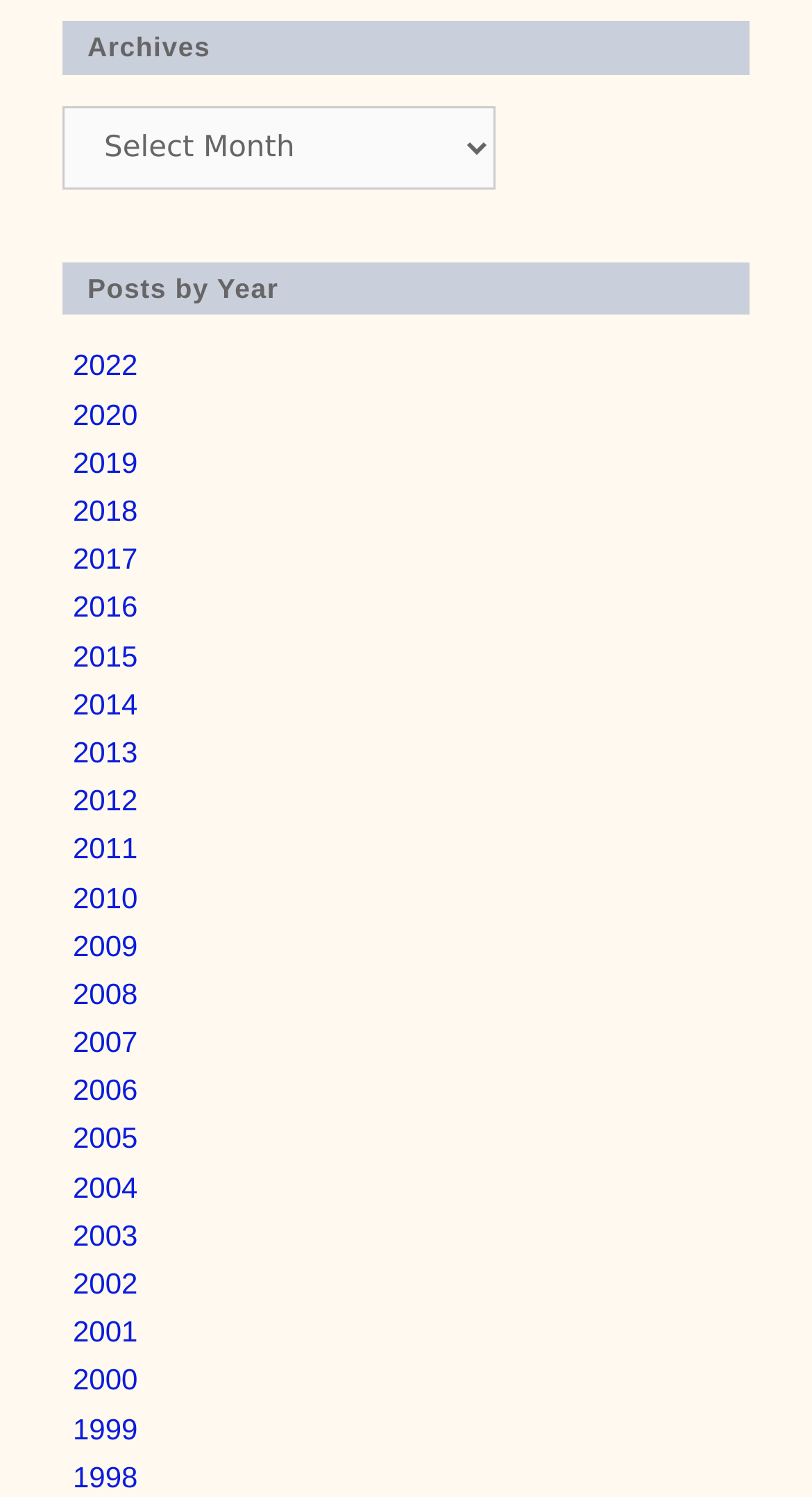Please determine the bounding box coordinates of the clickable area required to carry out the following instruction: "Select a year from the archives". The coordinates must be four float numbers between 0 and 1, represented as [left, top, right, bottom].

[0.077, 0.071, 0.61, 0.127]